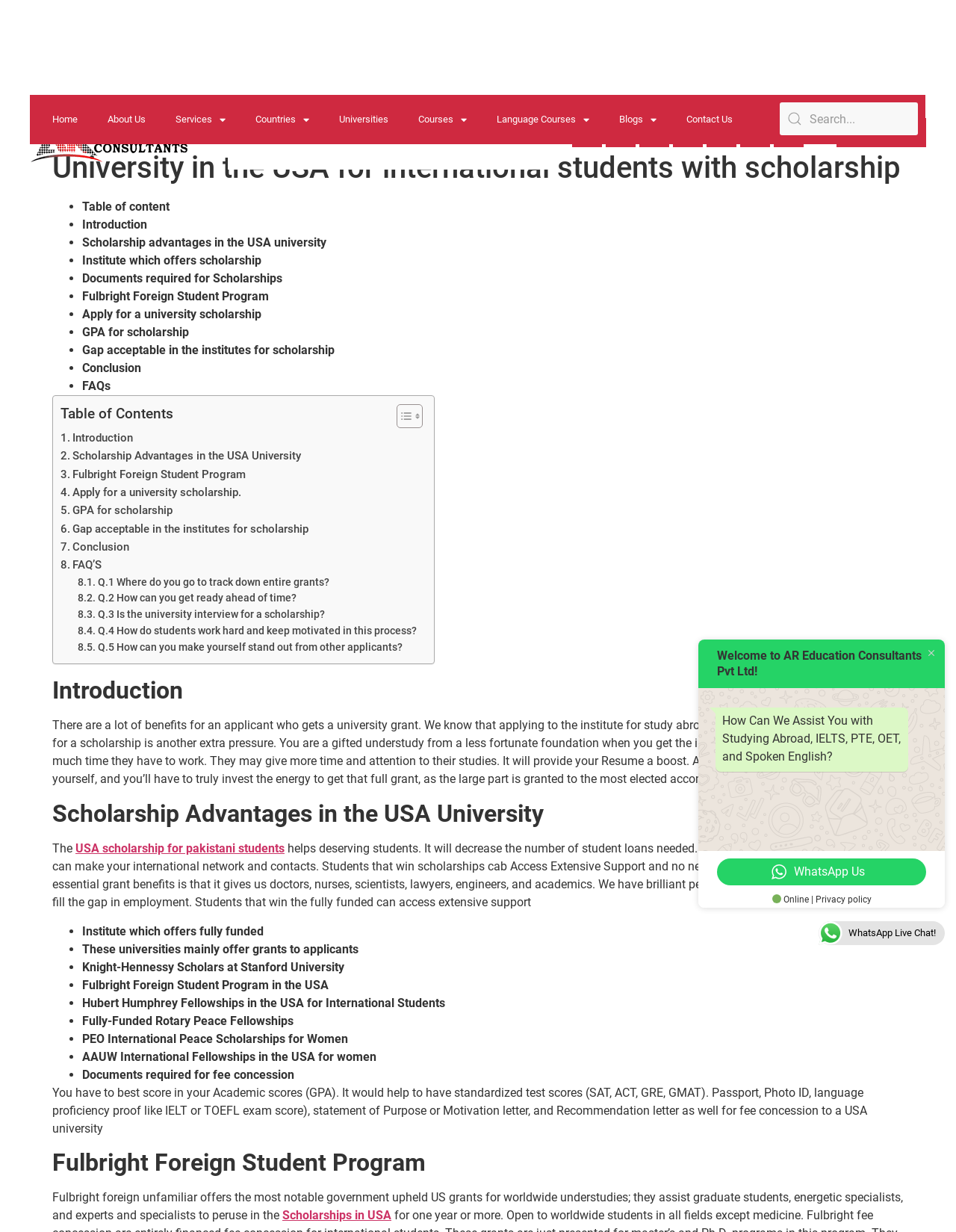Find the bounding box coordinates of the area to click in order to follow the instruction: "Book IELTS Test".

[0.01, 0.004, 0.097, 0.015]